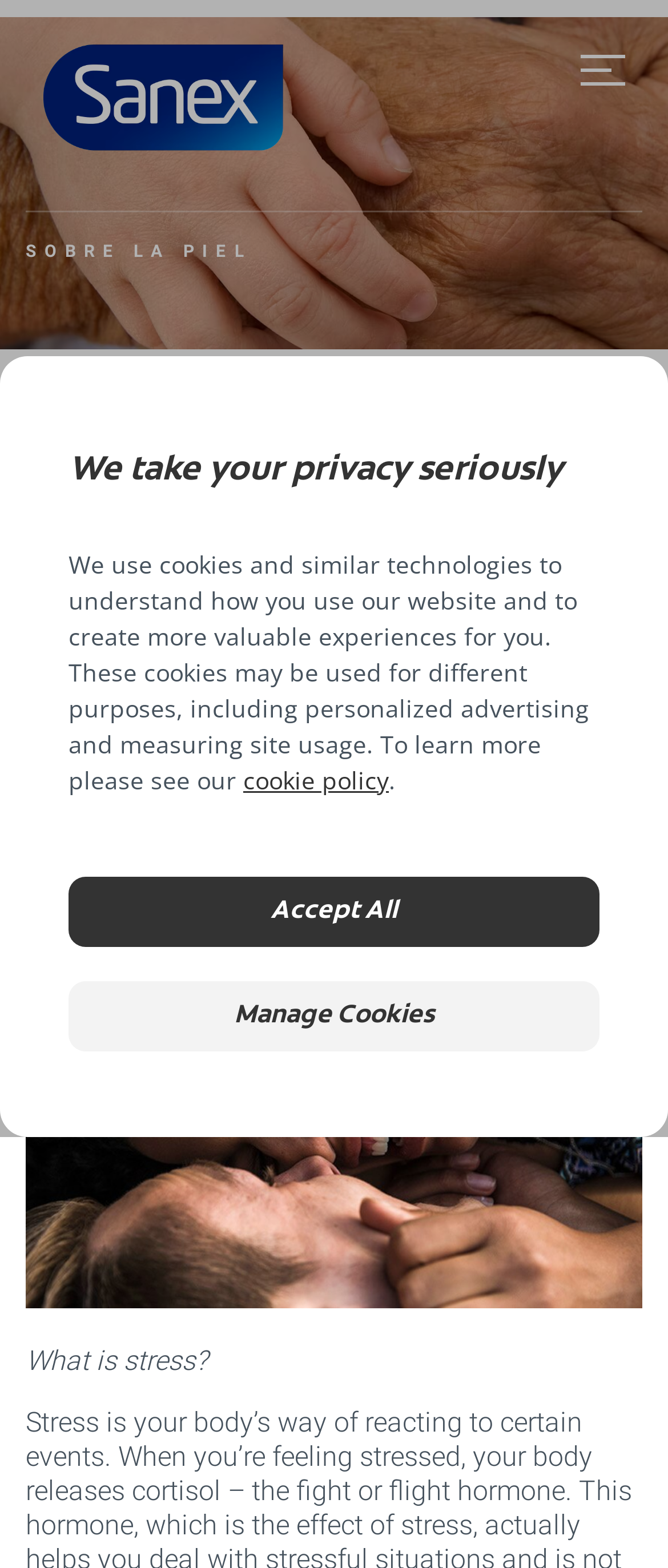Given the element description: "Bőrismeret", predict the bounding box coordinates of the UI element it refers to, using four float numbers between 0 and 1, i.e., [left, top, right, bottom].

[0.659, 0.293, 0.779, 0.305]